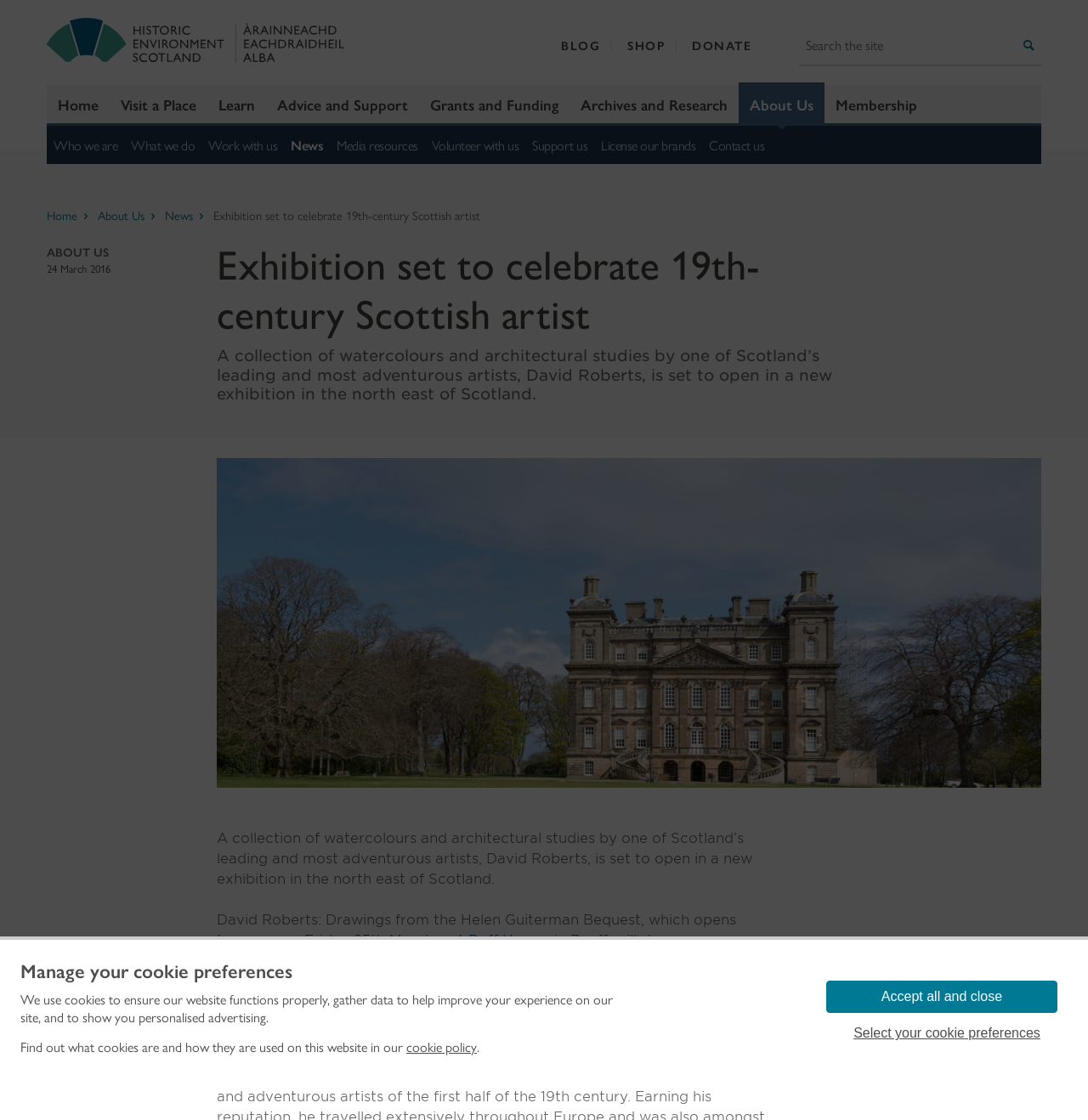Please identify the bounding box coordinates of the element's region that should be clicked to execute the following instruction: "Search for something". The bounding box coordinates must be four float numbers between 0 and 1, i.e., [left, top, right, bottom].

[0.734, 0.023, 0.957, 0.058]